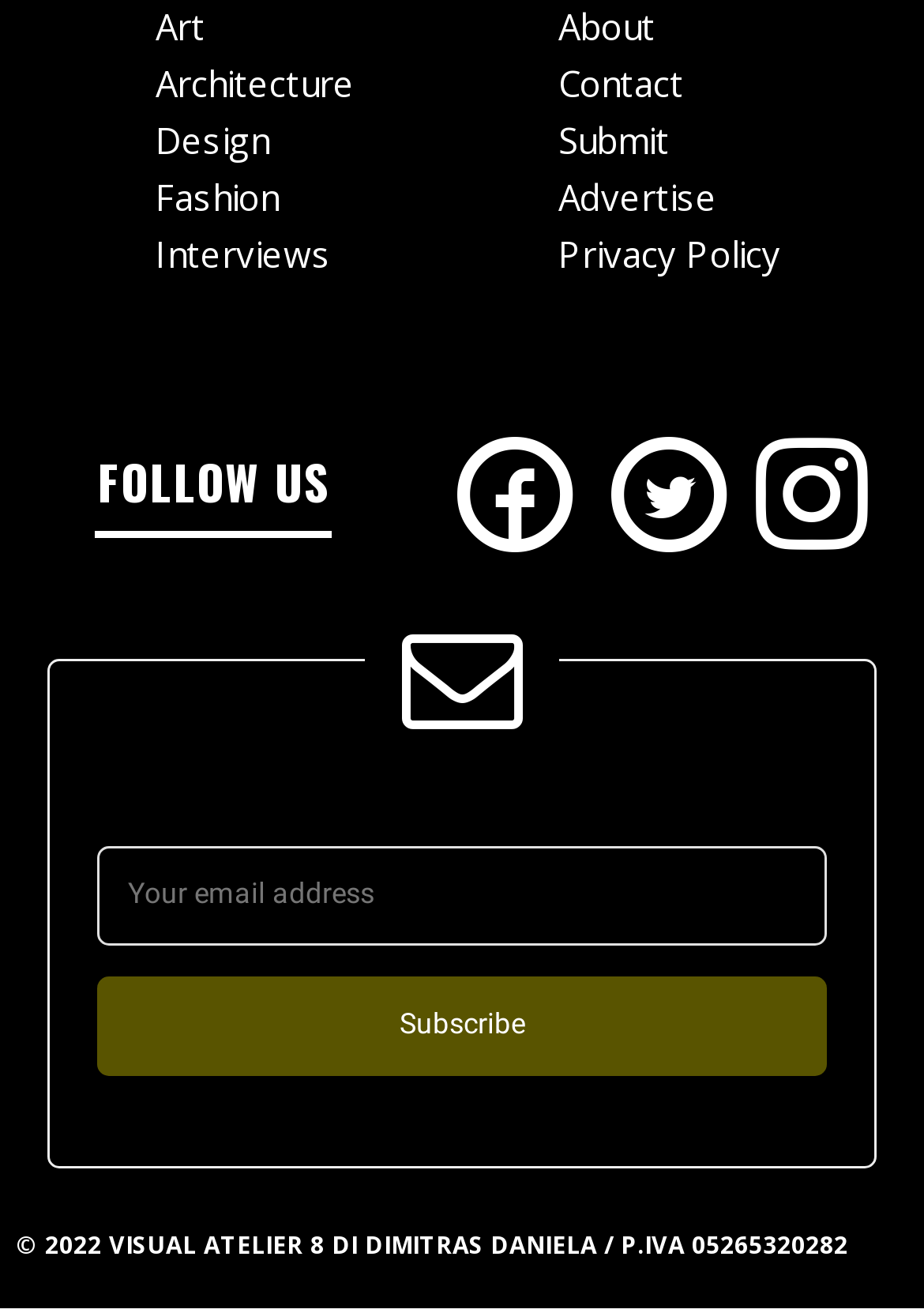Provide a single word or phrase answer to the question: 
What is the copyright information at the bottom?

2022 VISUAL ATELIER 8 DI DIMITRAS DANIELA / P.IVA 05265320282